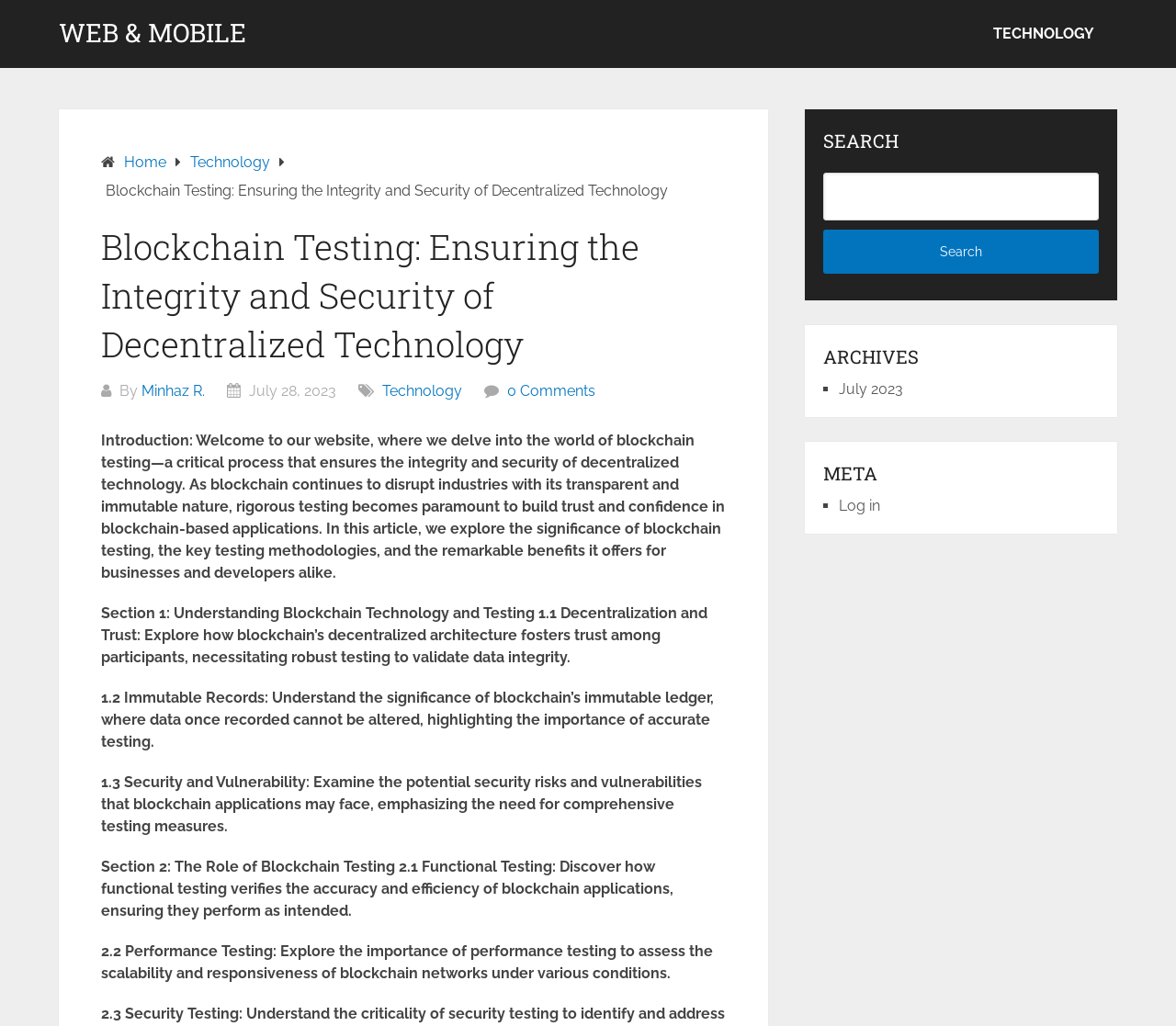Identify the bounding box for the element characterized by the following description: "Web & Mobile".

[0.05, 0.02, 0.209, 0.045]